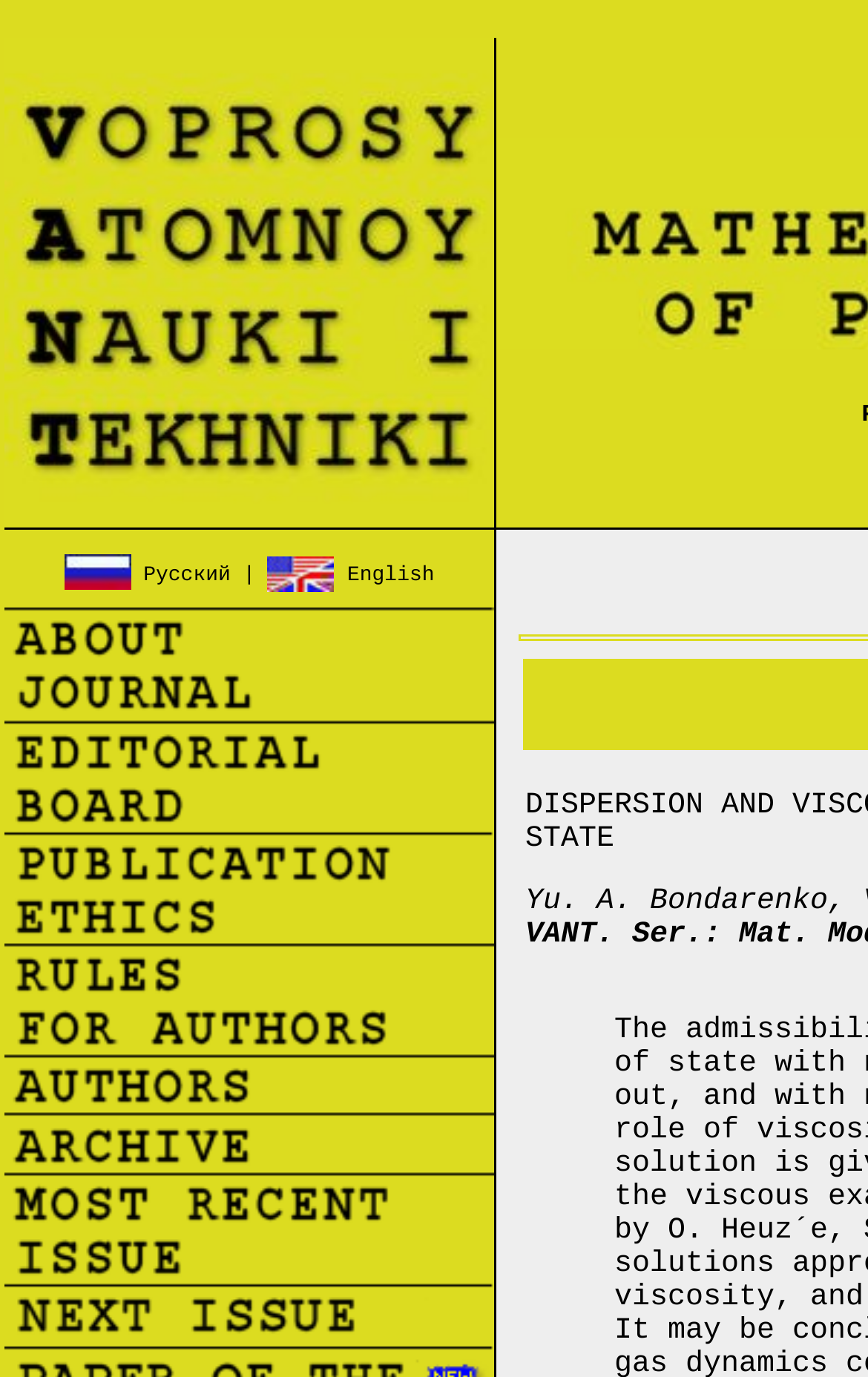How many images are there on the top section of the webpage?
Analyze the screenshot and provide a detailed answer to the question.

I can see three images on the top section of the webpage, which are the logo on the top left corner, the image next to the Russian language option, and the image next to the English language option.